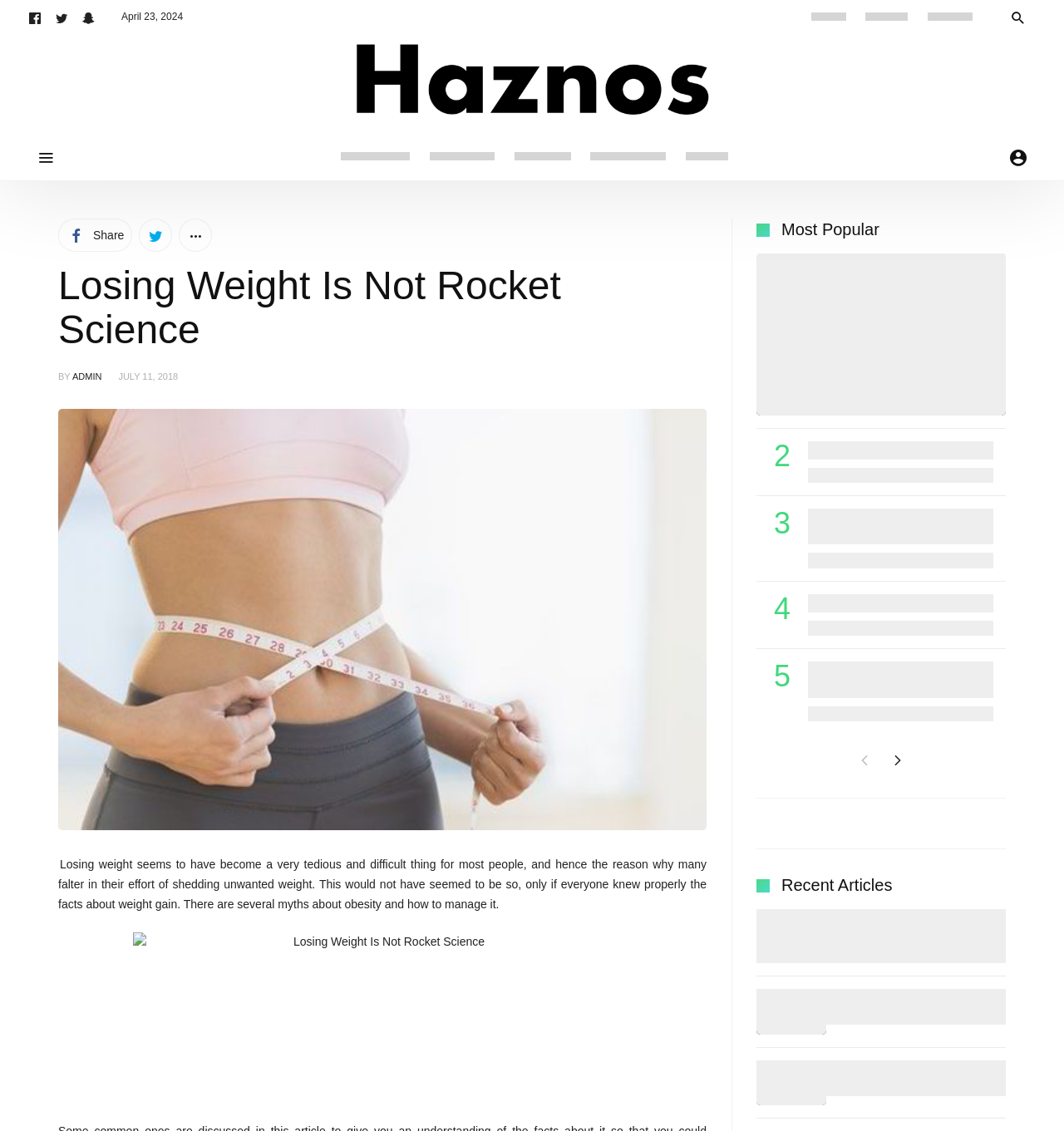Generate a thorough description of the webpage.

The webpage is about losing weight and features several articles and links related to this topic. At the top, there is a header with the title "Losing Weight Is Not Rocket Science" and a share button. Below the header, there is a section with social media links and a date "April 23, 2024". 

On the left side, there is a menu with several links, including "Haznos" and other icons. On the right side, there are more links and icons, including a search button and a button with a bell icon.

The main content of the webpage is divided into two sections. The first section has a heading "Most Popular" and features four articles with titles, links, and dates. The articles are about various topics, including French mortgage interest rates, astrology, iPad apps for classroom management, and shedding weight.

The second section has a heading "Recent Articles" and features two more articles with titles, links, and dates. The articles are about game app development and impact investing.

There are also two images on the webpage, one at the top and one in the middle, both with the title "Losing Weight Is Not Rocket Science". The webpage has a total of 18 links, 7 headings, 5 images, and 2 icons.